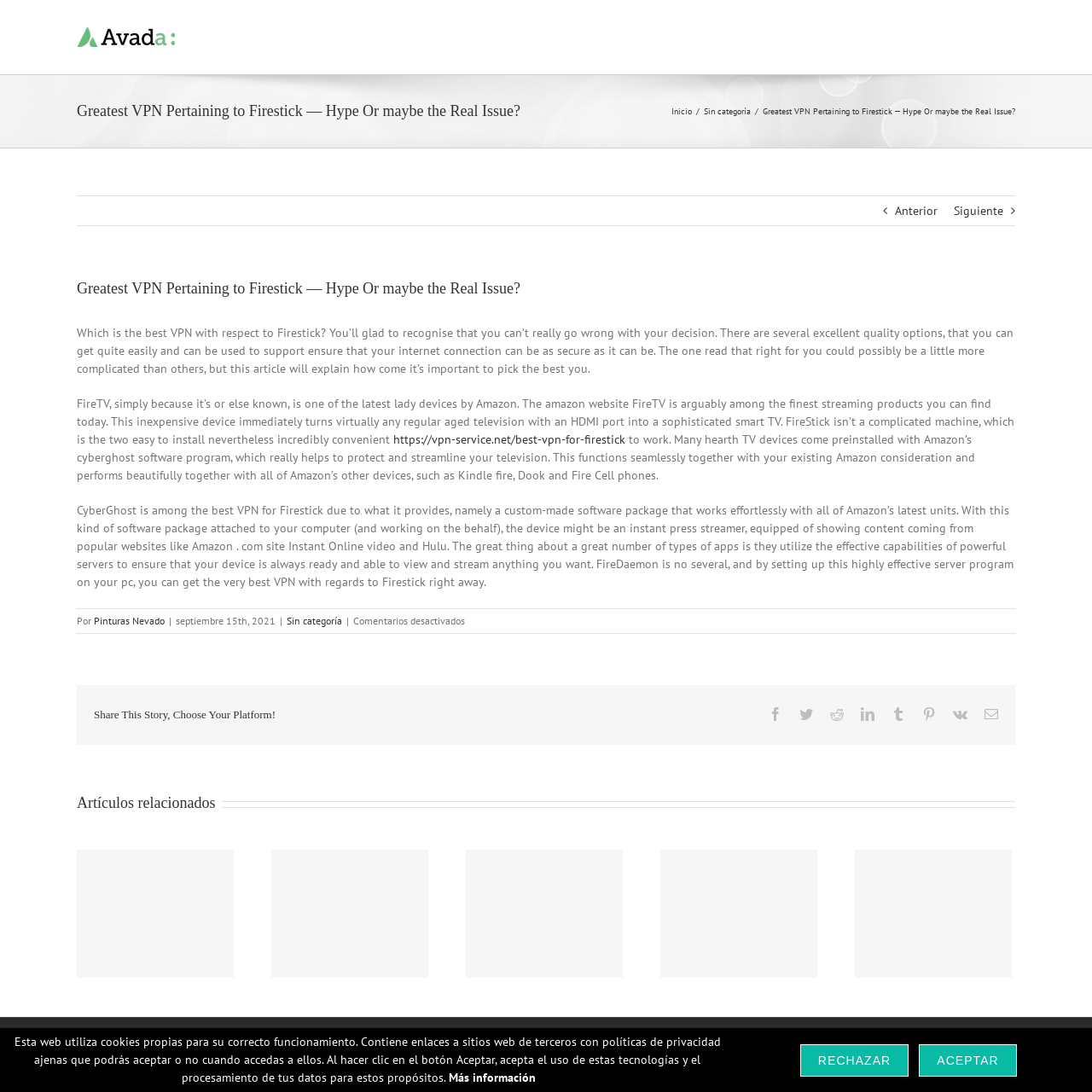Write a detailed summary of the webpage.

This webpage is about finding the best VPN for Firestick, a streaming device by Amazon. At the top, there is a logo of Pinturas Nevado, the website's owner, and a heading that reads "Greatest VPN For Firestick — Hype Or maybe the Real Issue?".

Below the heading, there is a navigation menu with links to "Inicio", "Sin categoría", and the current page. The main content of the webpage is an article that discusses the importance of choosing the best VPN for Firestick, which can ensure a secure internet connection. The article also explains how FireTV, also known as FireStick, works and how CyberGhost, a VPN service, can be used with it.

The article is divided into several paragraphs, with links to other relevant articles and resources scattered throughout. There are also social media sharing buttons at the bottom of the page, allowing users to share the article on various platforms.

On the right side of the page, there is a section titled "Artículos relacionados" (Related Articles), which lists several other articles on topics such as virtual data rooms, antivirus software, and VPN services.

At the bottom of the page, there is a copyright notice, a link to the website's terms of use, and a privacy policy notice. There is also a cookie policy notice with buttons to accept or reject the use of cookies on the website. Finally, there is a link to go back to the top of the page.